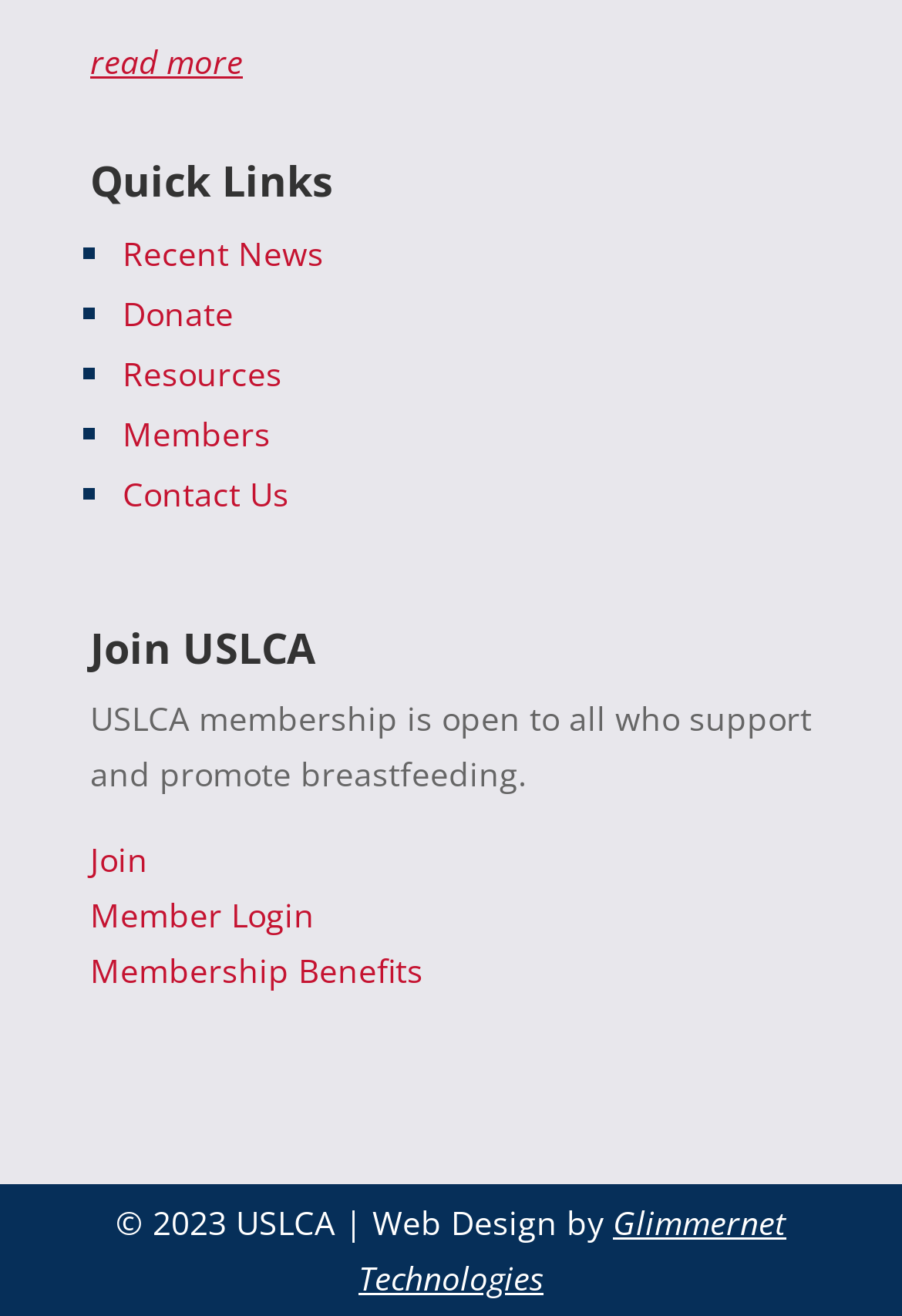Identify the bounding box coordinates of the element to click to follow this instruction: 'view recent news'. Ensure the coordinates are four float values between 0 and 1, provided as [left, top, right, bottom].

[0.136, 0.175, 0.359, 0.209]